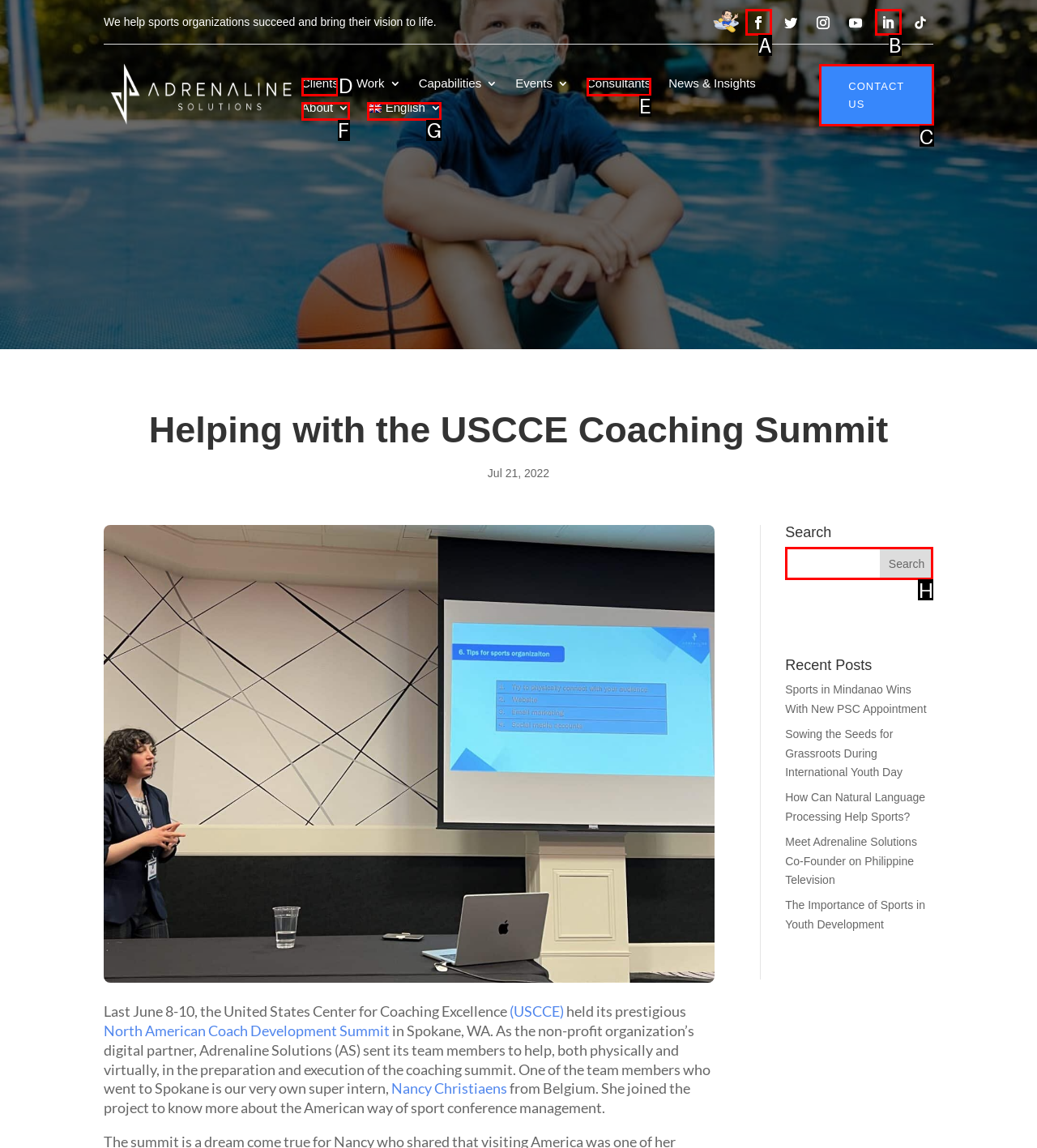Identify which HTML element should be clicked to fulfill this instruction: Contact us Reply with the correct option's letter.

C